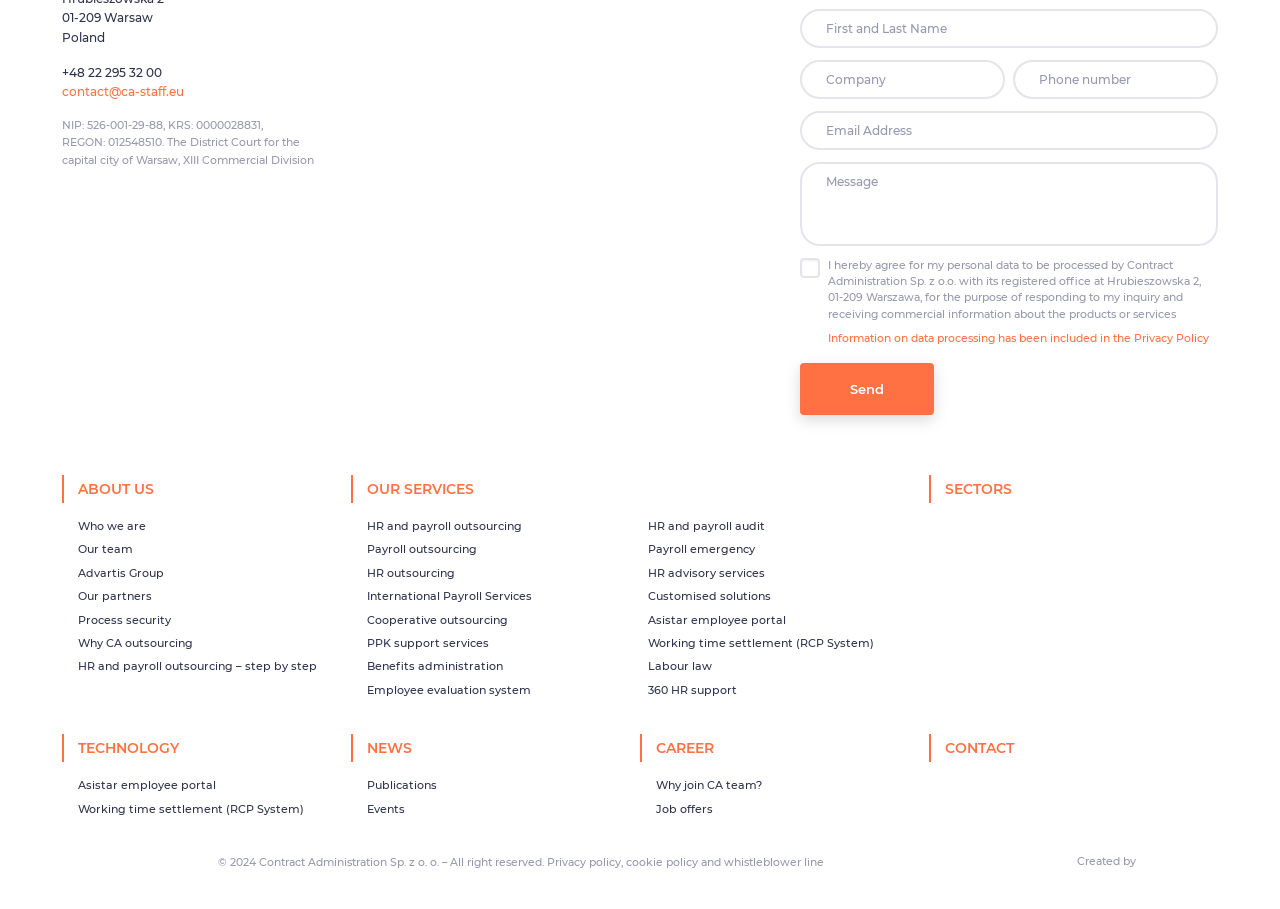Point out the bounding box coordinates of the section to click in order to follow this instruction: "Click on 'CONTACT'".

[0.738, 0.808, 0.952, 0.839]